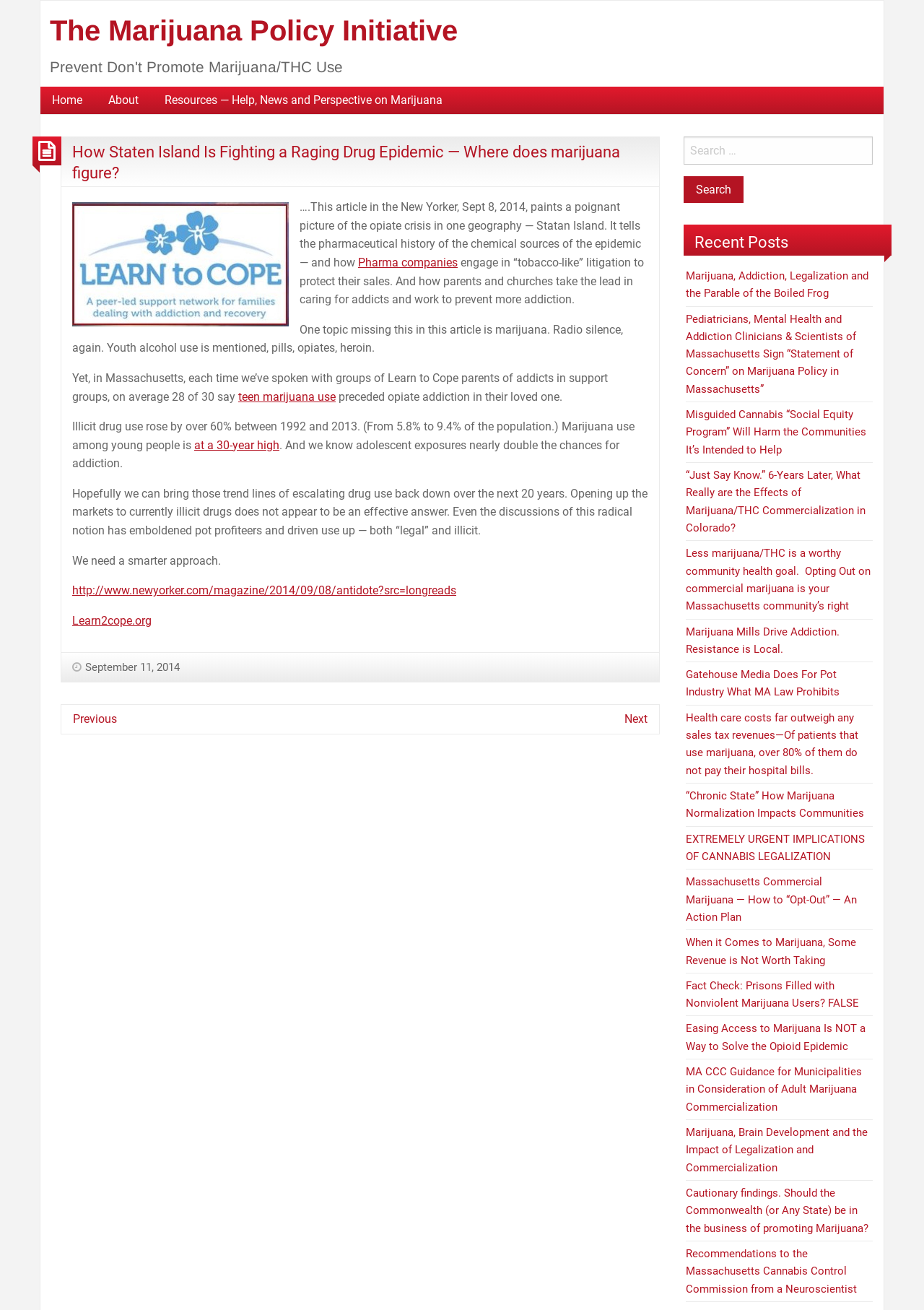Based on the image, provide a detailed and complete answer to the question: 
How many menu items are in the main menu?

I counted the number of menu items in the main menu by looking at the menu items 'Home', 'About', 'Resources — Help, News and Perspective on Marijuana', 'Previous', and 'Next'.